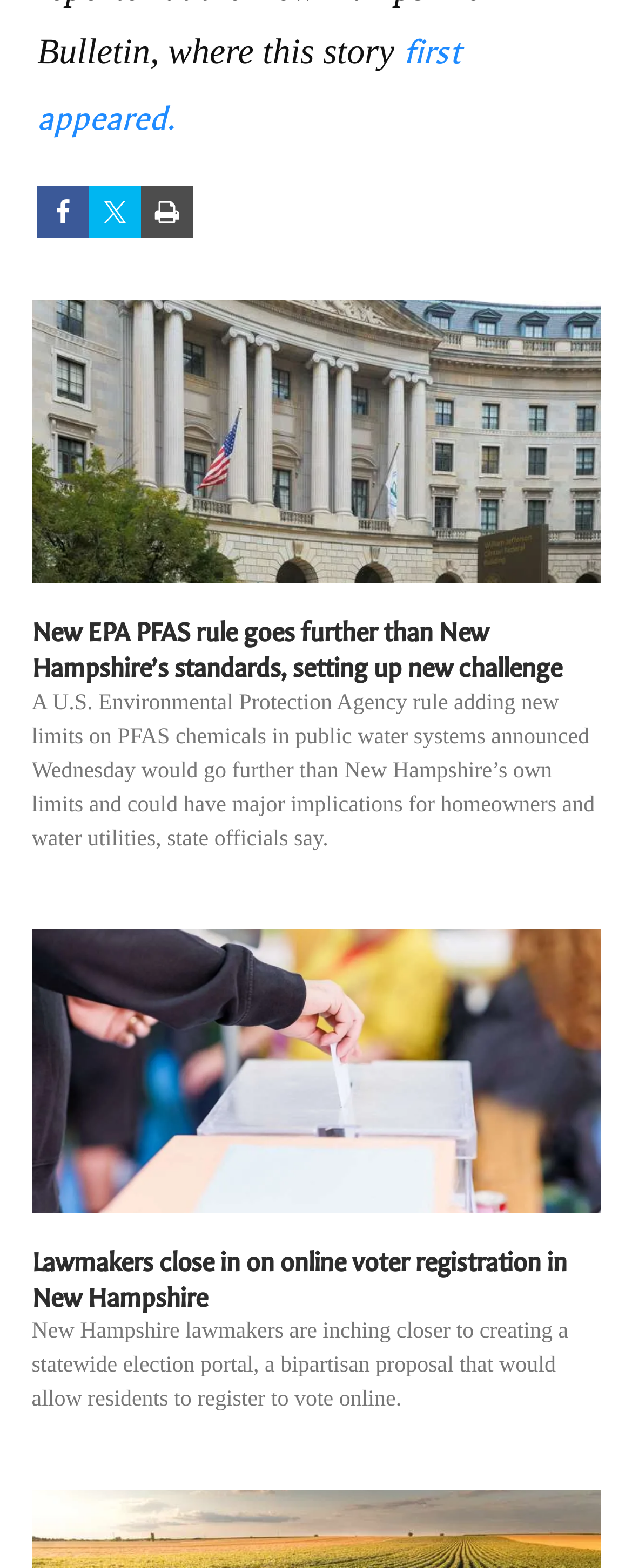Give a one-word or short phrase answer to the question: 
How many social media sharing links are there?

2